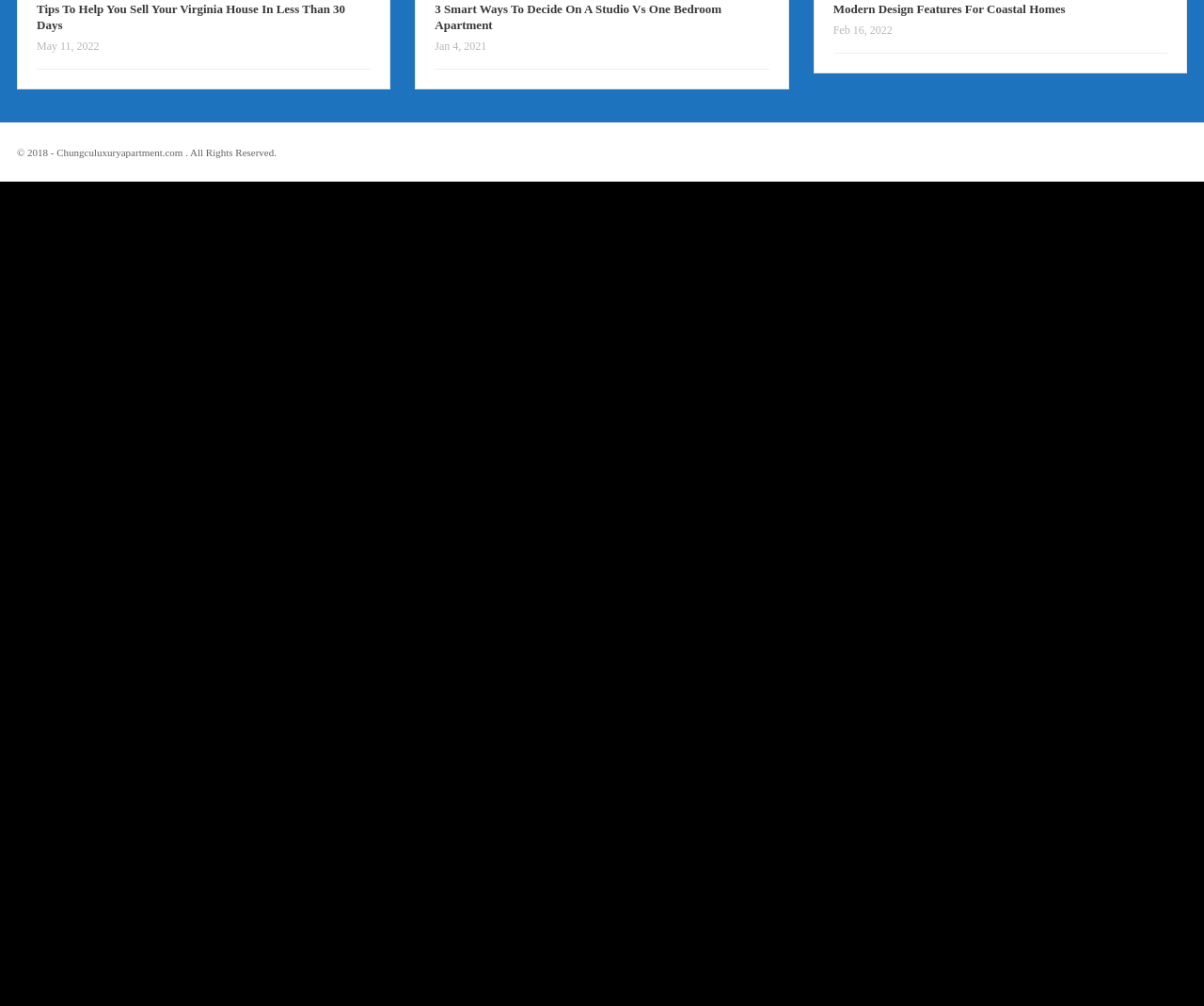Can you give a detailed response to the following question using the information from the image? What is the copyright year of the webpage?

The StaticText element at the bottom of the webpage says '© 2018 - Chungculuxuryapartment.com. All Rights Reserved.', which indicates that the copyright year of the webpage is 2018.